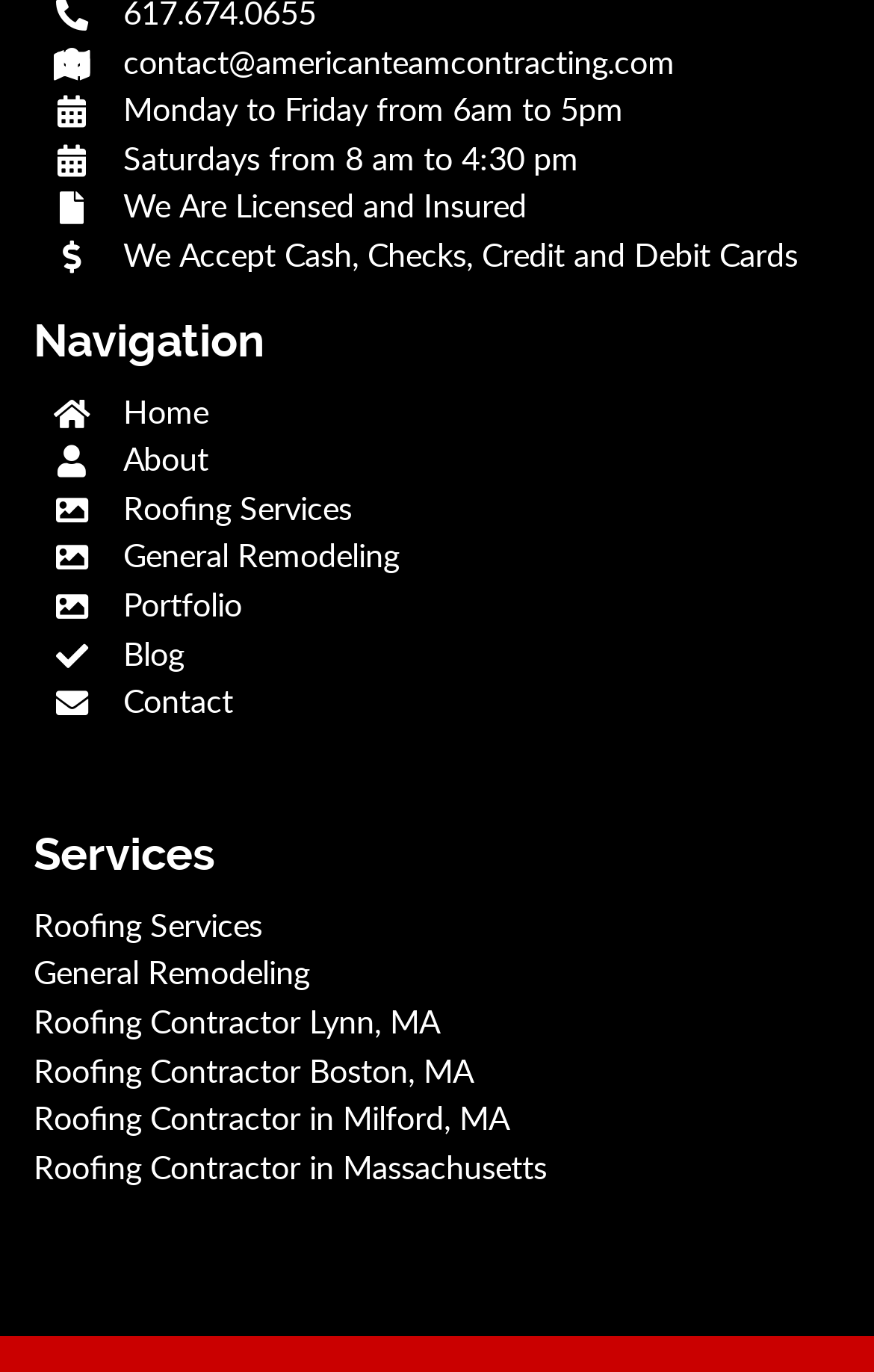Please answer the following question as detailed as possible based on the image: 
What is the contact email?

I found the contact email by looking at the link element with the OCR text ' contact@americanteamcontracting.com' at the top of the webpage.